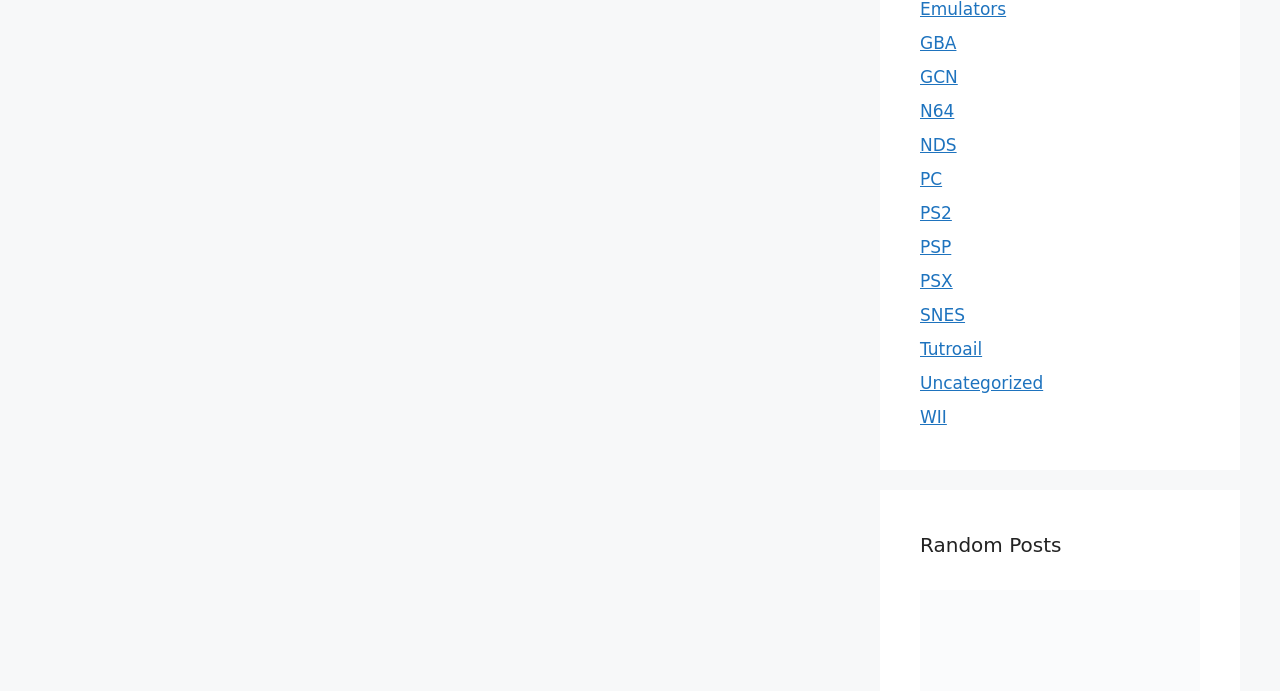Respond with a single word or phrase to the following question: How many links are there in the list of console platforms and categories?

11